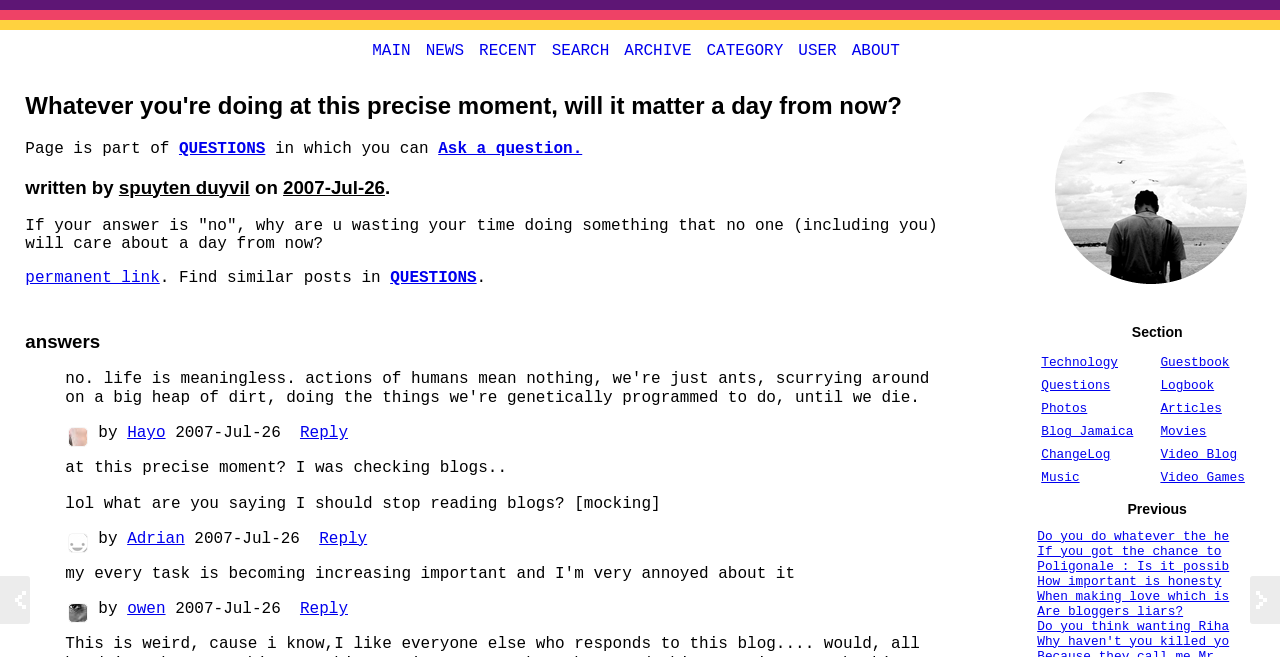What is the date of the article?
Please provide a comprehensive answer to the question based on the webpage screenshot.

The date of the article is mentioned below the author's name, which is '2007-Jul-26'. This information can be found in the header section of the webpage.